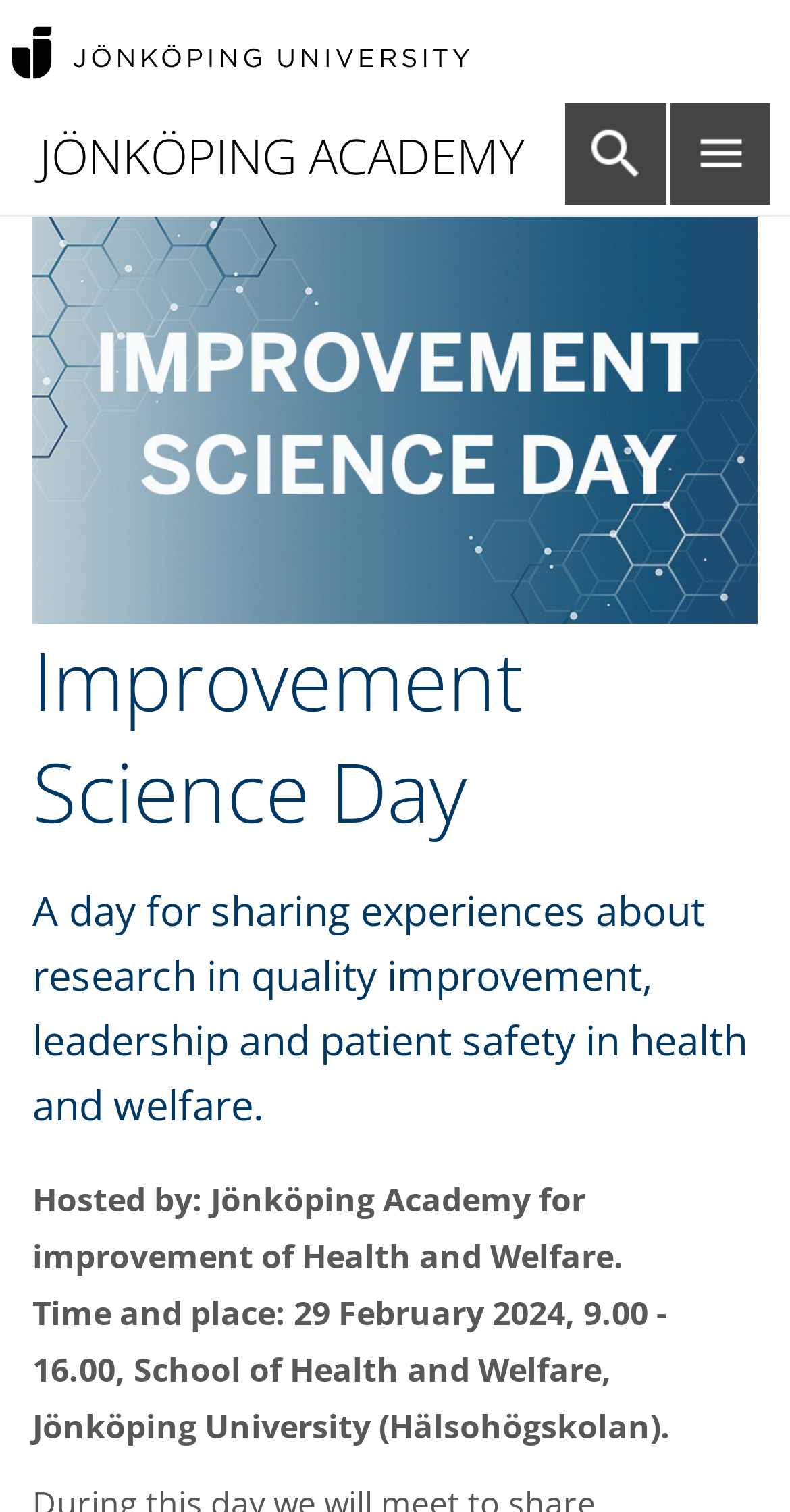What is the theme of the Improvement Science Day event?
Based on the image, give a concise answer in the form of a single word or short phrase.

Research in quality improvement, leadership and patient safety